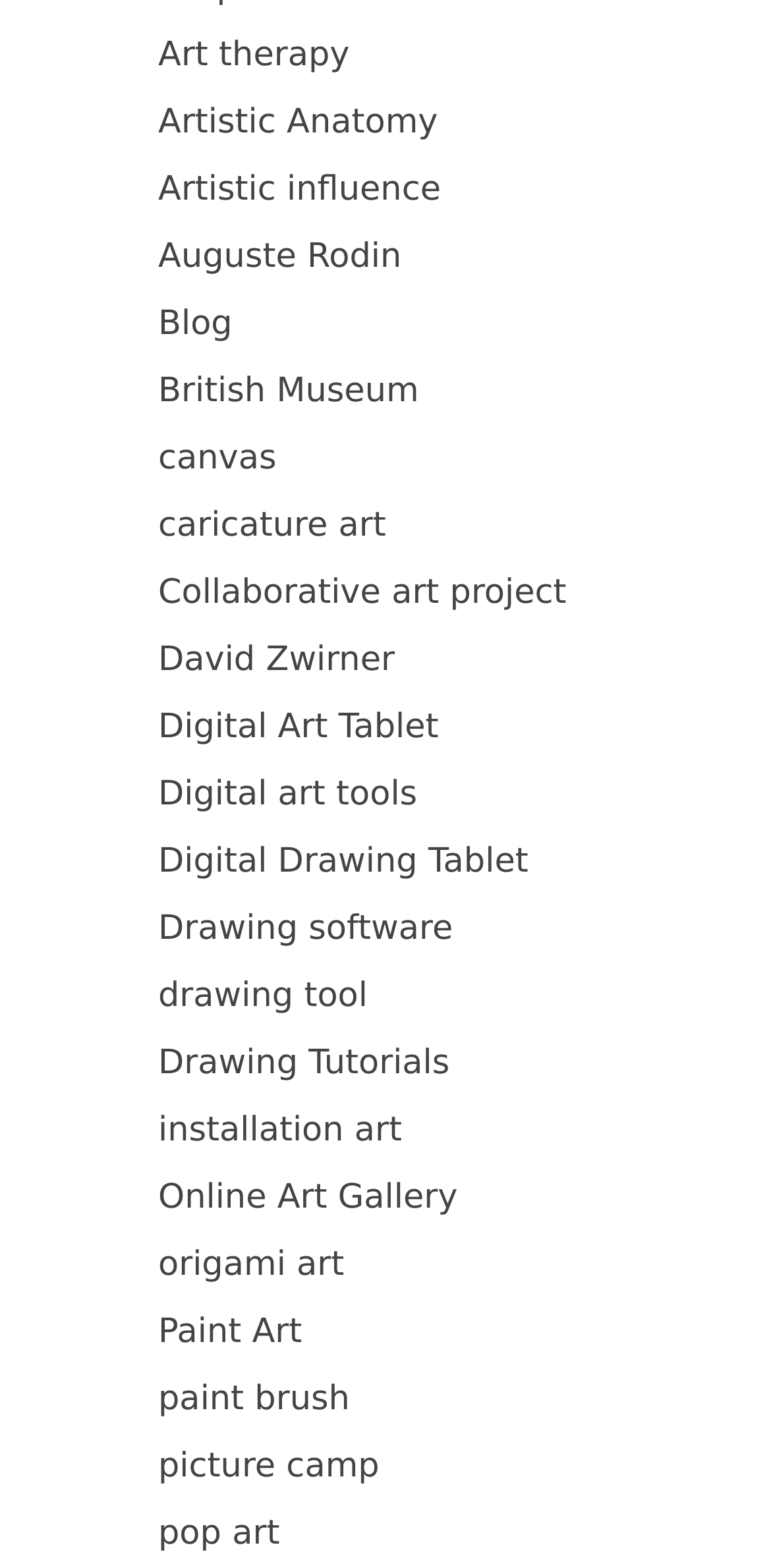Determine the bounding box coordinates for the clickable element required to fulfill the instruction: "View Online Art Gallery". Provide the coordinates as four float numbers between 0 and 1, i.e., [left, top, right, bottom].

[0.205, 0.751, 0.594, 0.776]